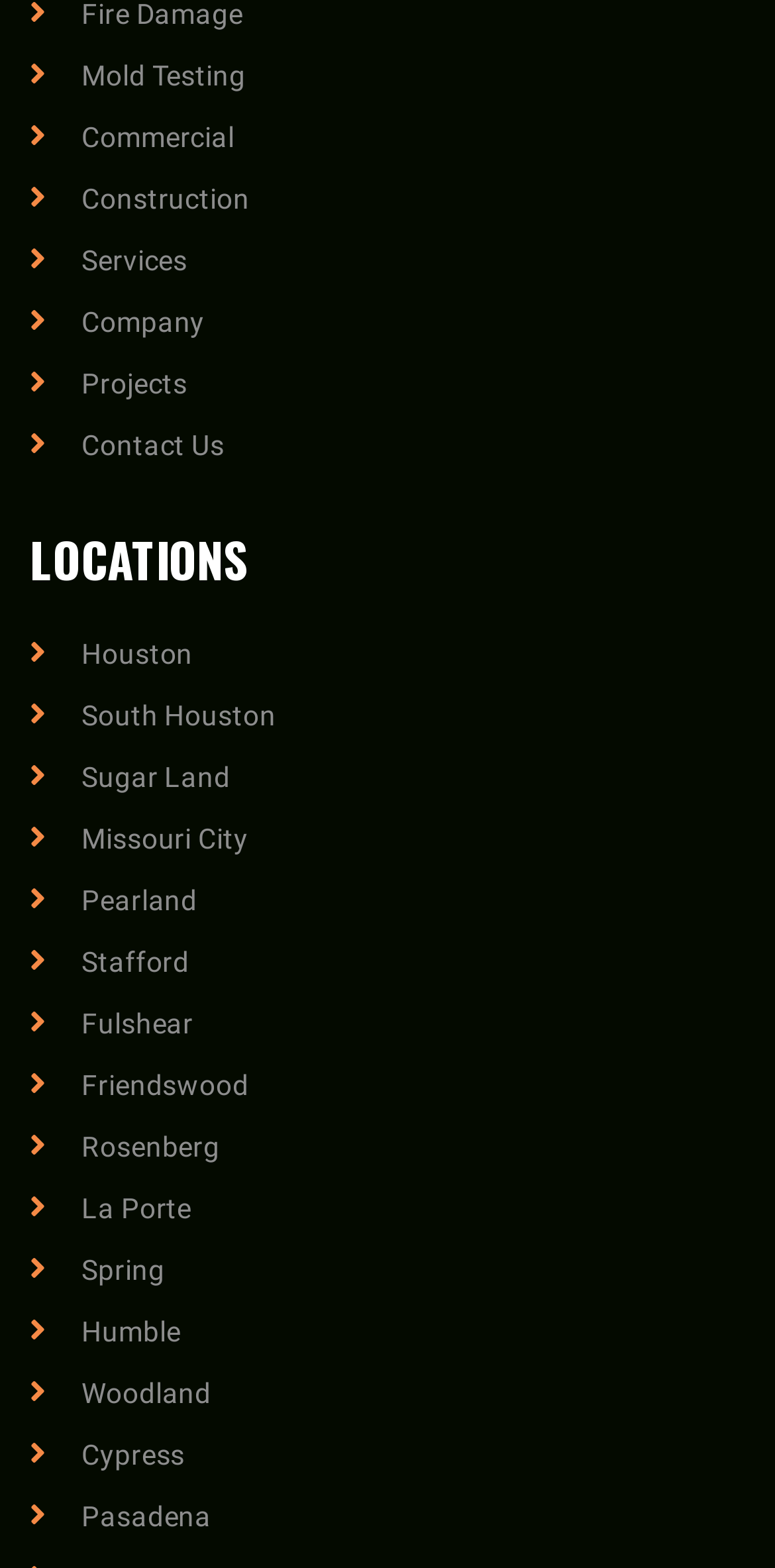Locate the bounding box coordinates of the segment that needs to be clicked to meet this instruction: "Contact Us".

[0.038, 0.267, 0.962, 0.3]